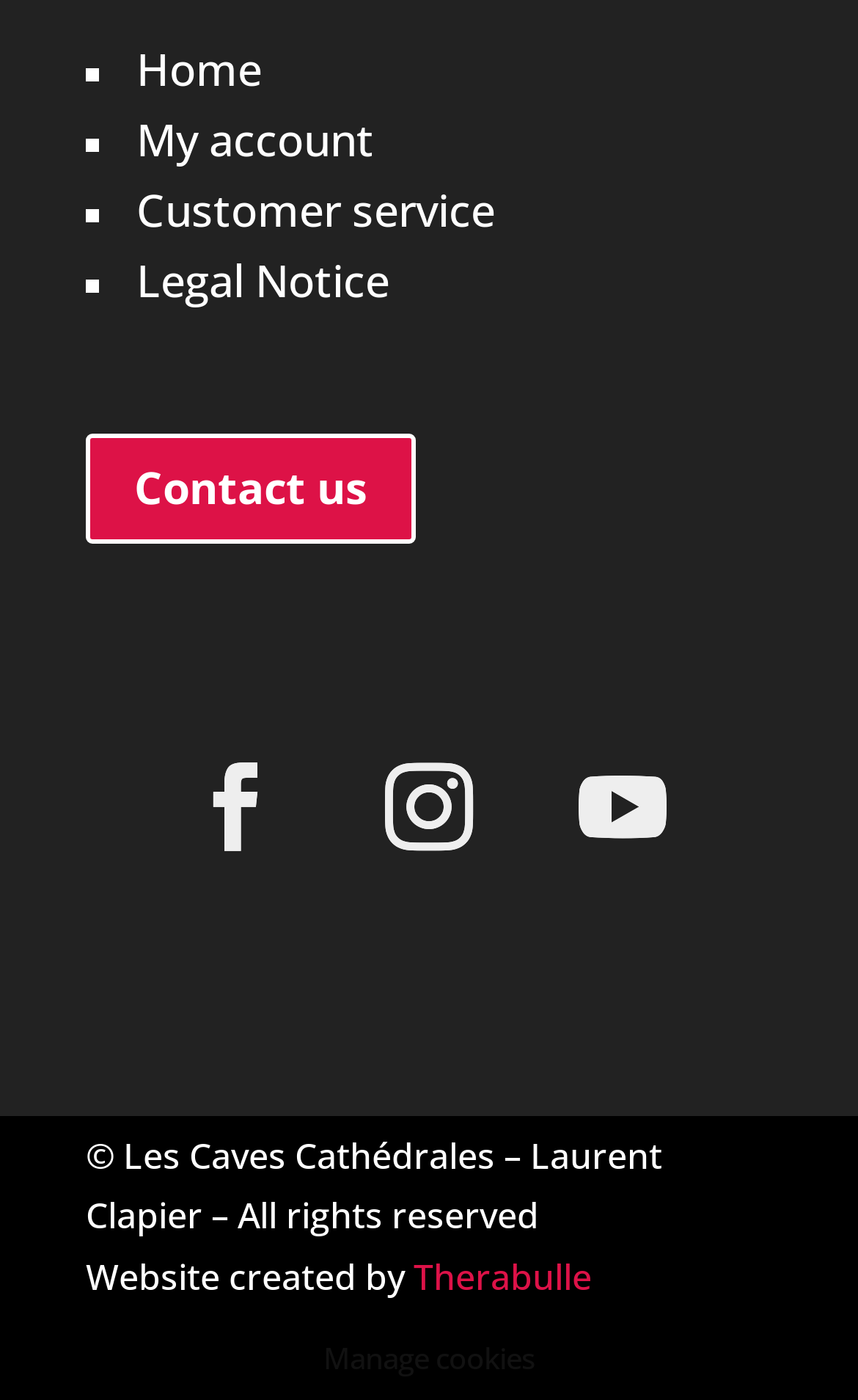Please determine the bounding box coordinates, formatted as (top-left x, top-left y, bottom-right x, bottom-right y), with all values as floating point numbers between 0 and 1. Identify the bounding box of the region described as: Therabulle

[0.482, 0.894, 0.69, 0.929]